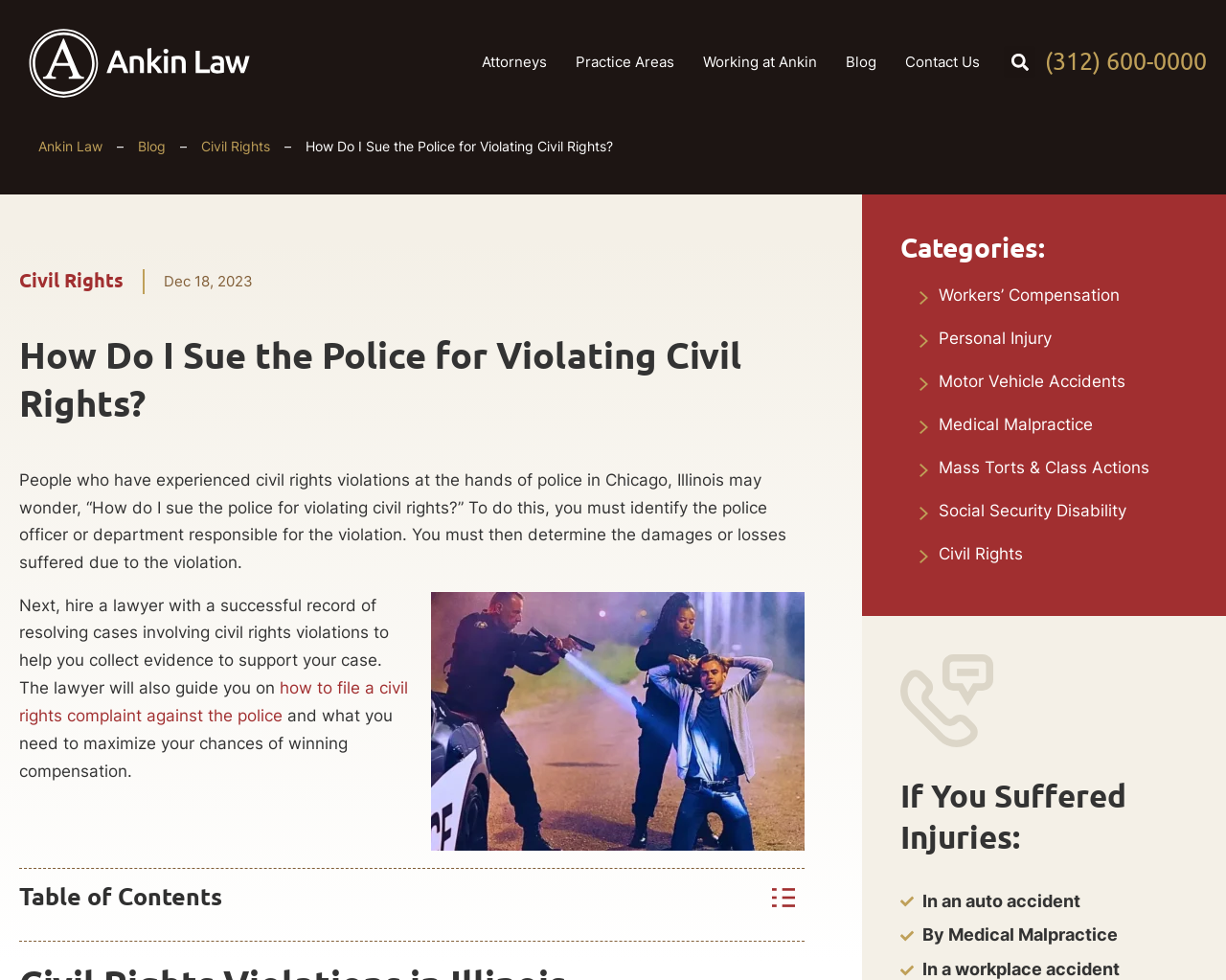Identify the bounding box coordinates of the part that should be clicked to carry out this instruction: "Search for something".

[0.819, 0.047, 0.845, 0.079]